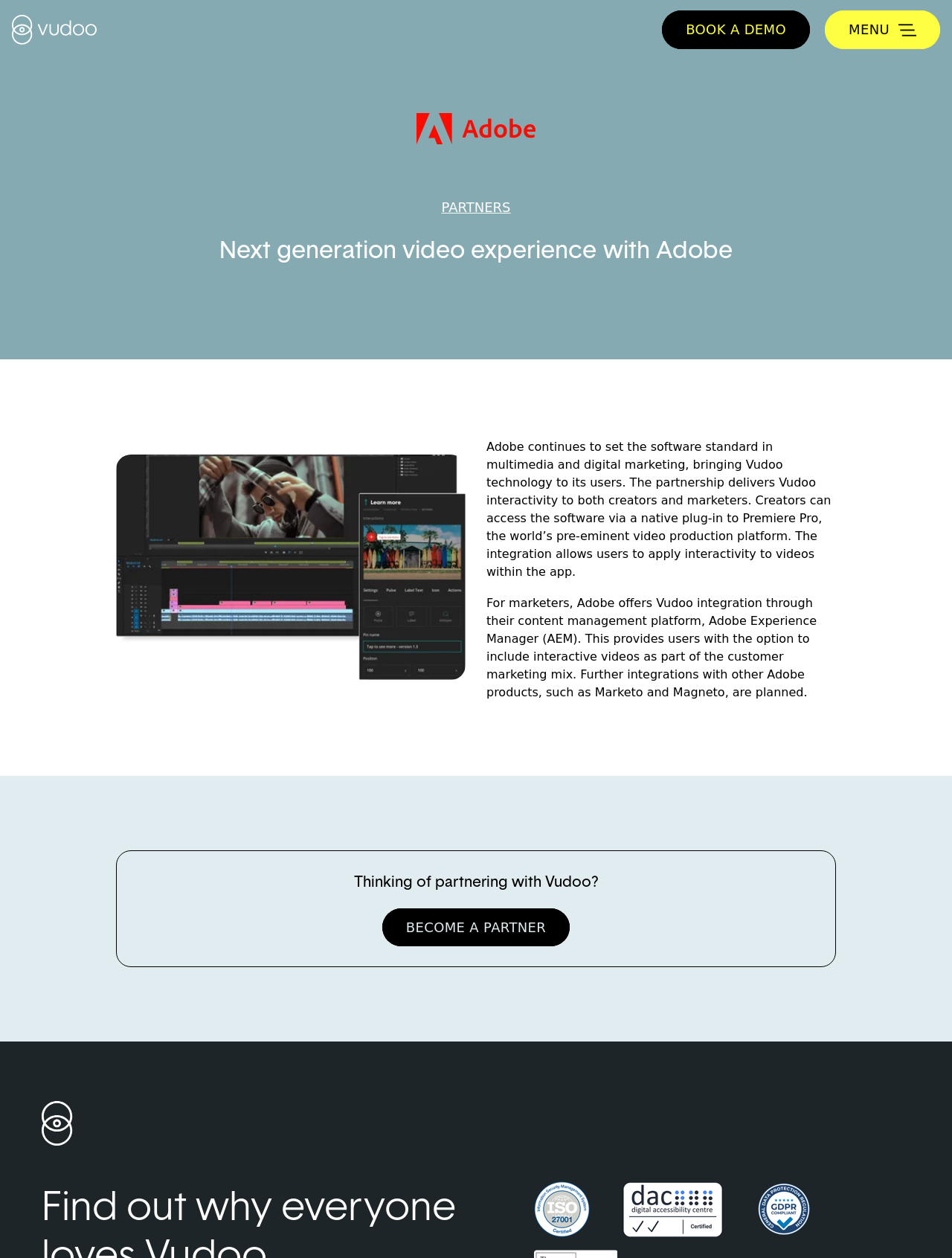Identify the coordinates of the bounding box for the element described below: "Book a Demo". Return the coordinates as four float numbers between 0 and 1: [left, top, right, bottom].

[0.695, 0.008, 0.851, 0.039]